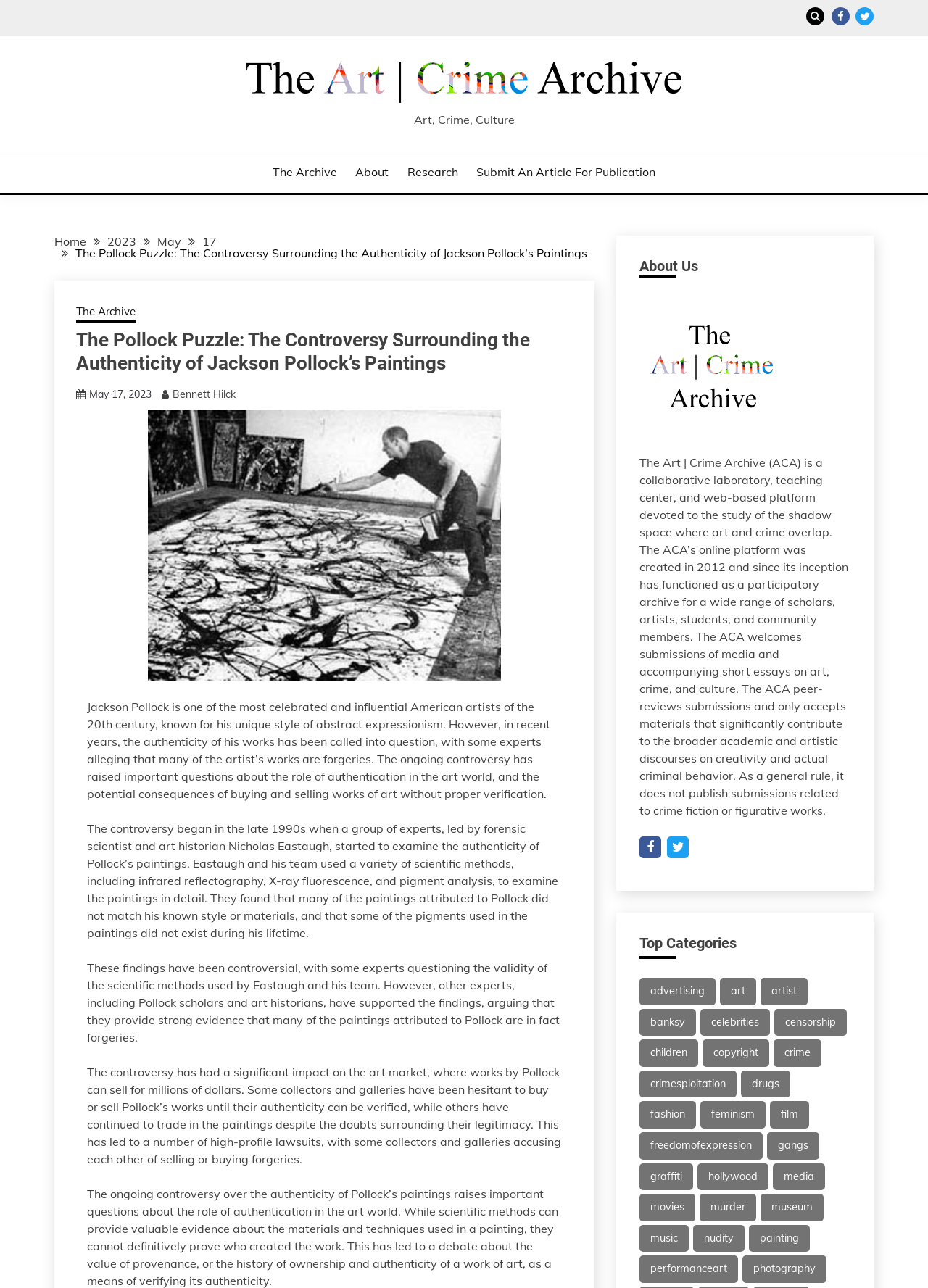Determine the bounding box coordinates of the region I should click to achieve the following instruction: "Follow the link to the About Us page". Ensure the bounding box coordinates are four float numbers between 0 and 1, i.e., [left, top, right, bottom].

[0.689, 0.201, 0.916, 0.216]